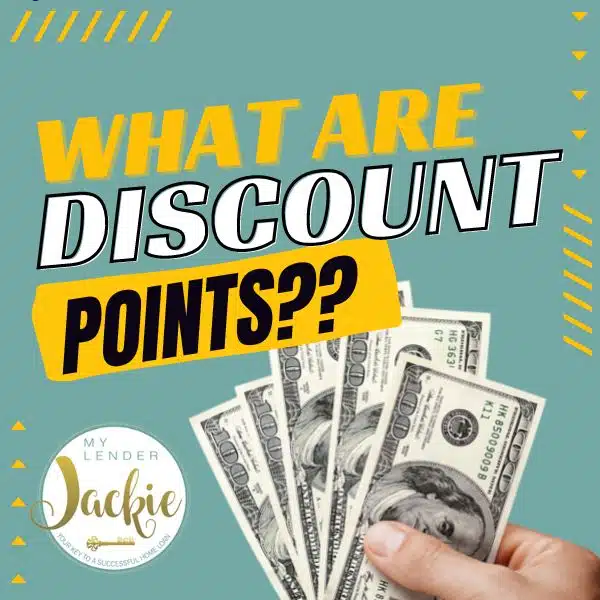What is the hand holding in the graphic?
Based on the screenshot, answer the question with a single word or phrase.

one-hundred-dollar bills